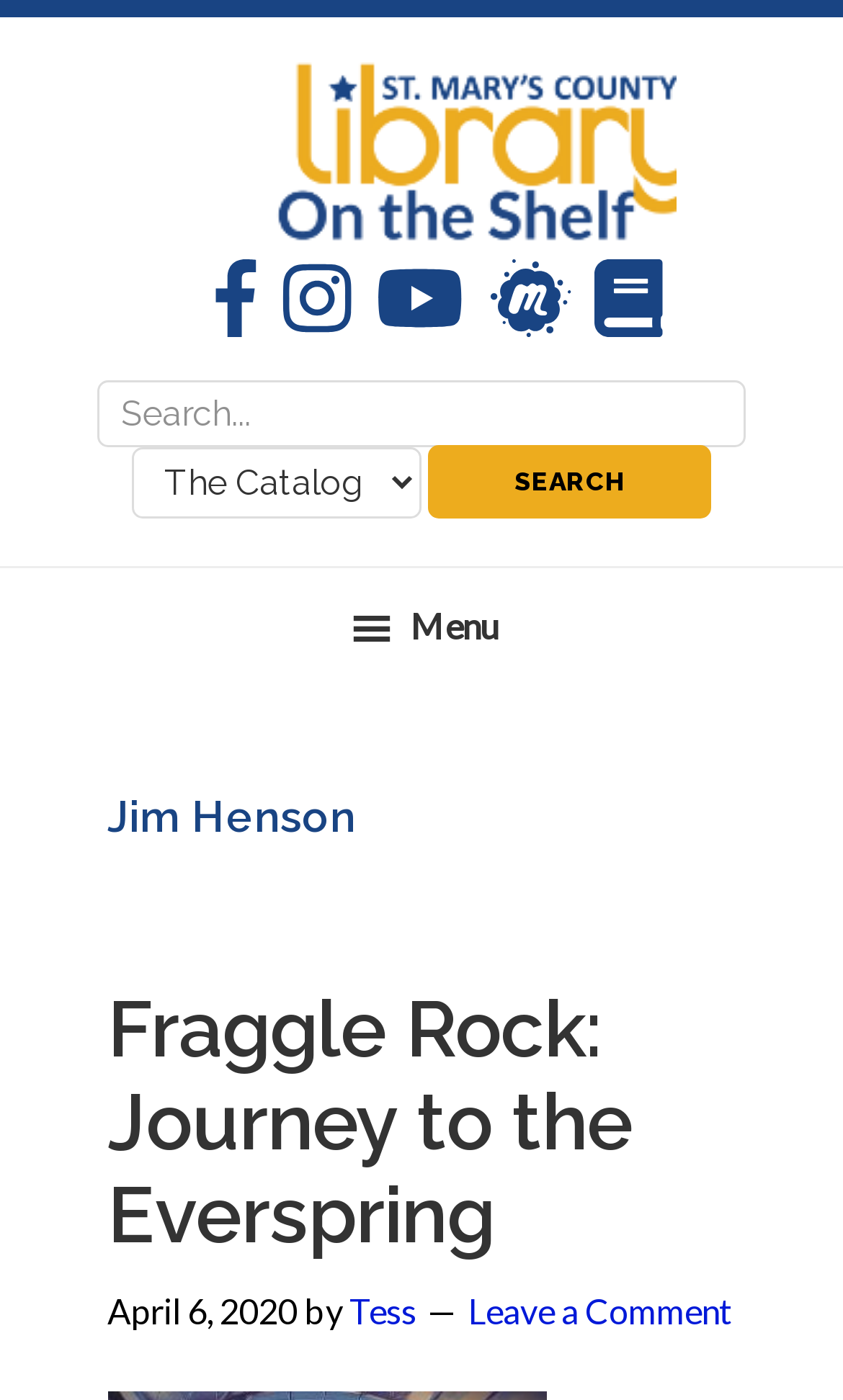Provide the bounding box coordinates for the area that should be clicked to complete the instruction: "Leave a comment".

[0.555, 0.922, 0.868, 0.951]